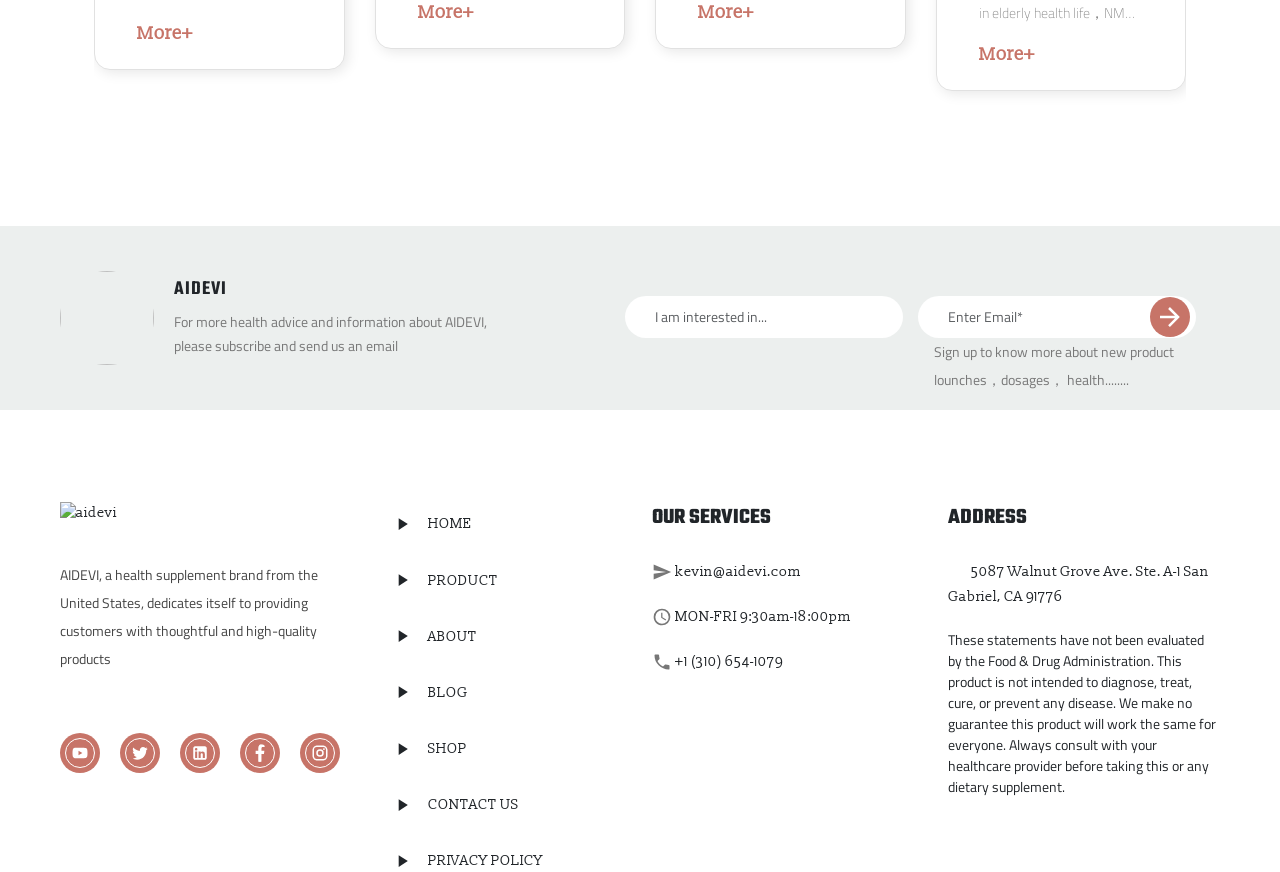Using the element description: "placeholder="I am interested in..."", determine the bounding box coordinates for the specified UI element. The coordinates should be four float numbers between 0 and 1, [left, top, right, bottom].

[0.488, 0.339, 0.705, 0.387]